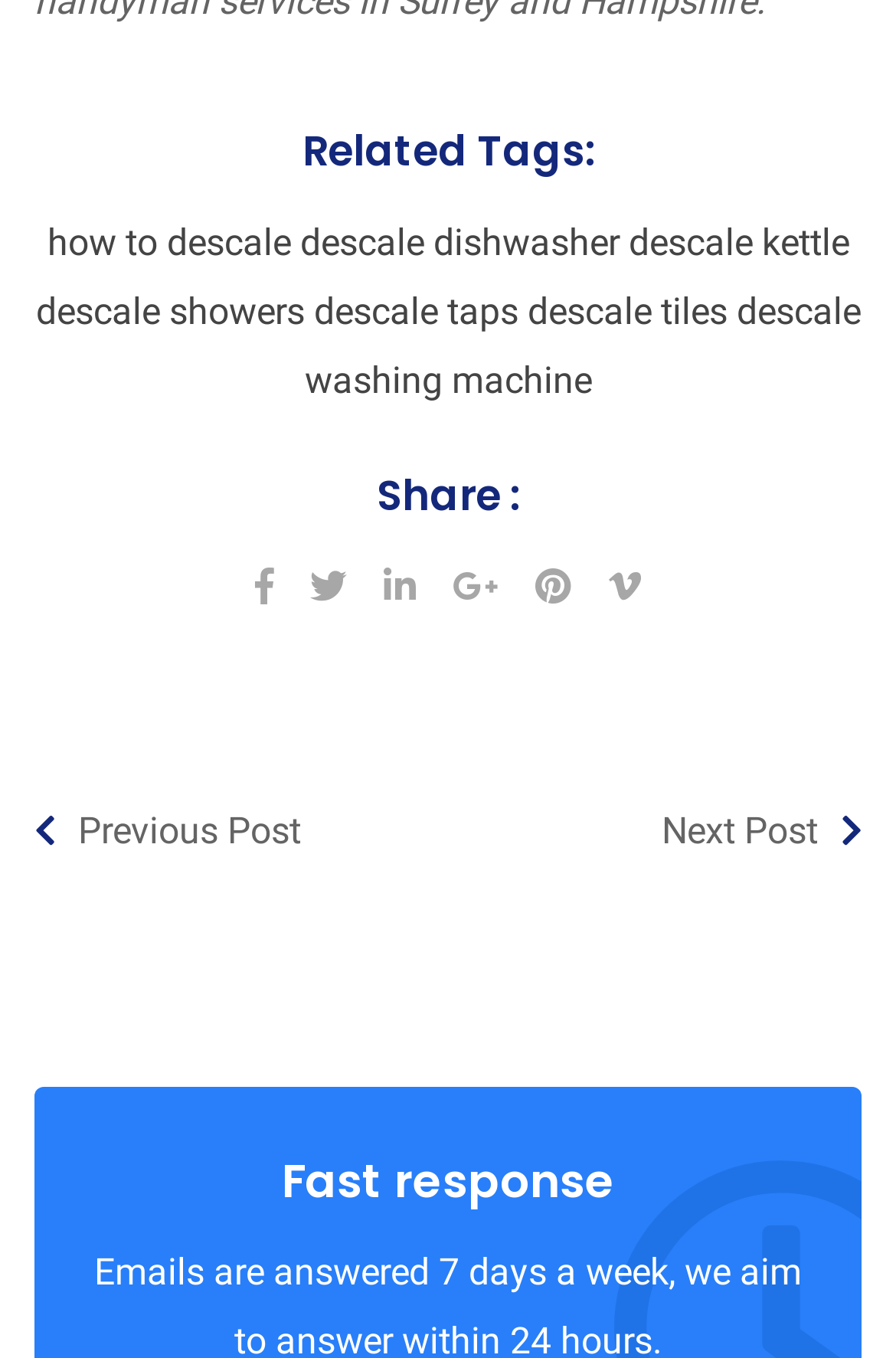Identify the bounding box coordinates for the element you need to click to achieve the following task: "Click on 'Next Post'". Provide the bounding box coordinates as four float numbers between 0 and 1, in the form [left, top, right, bottom].

[0.738, 0.596, 0.962, 0.628]